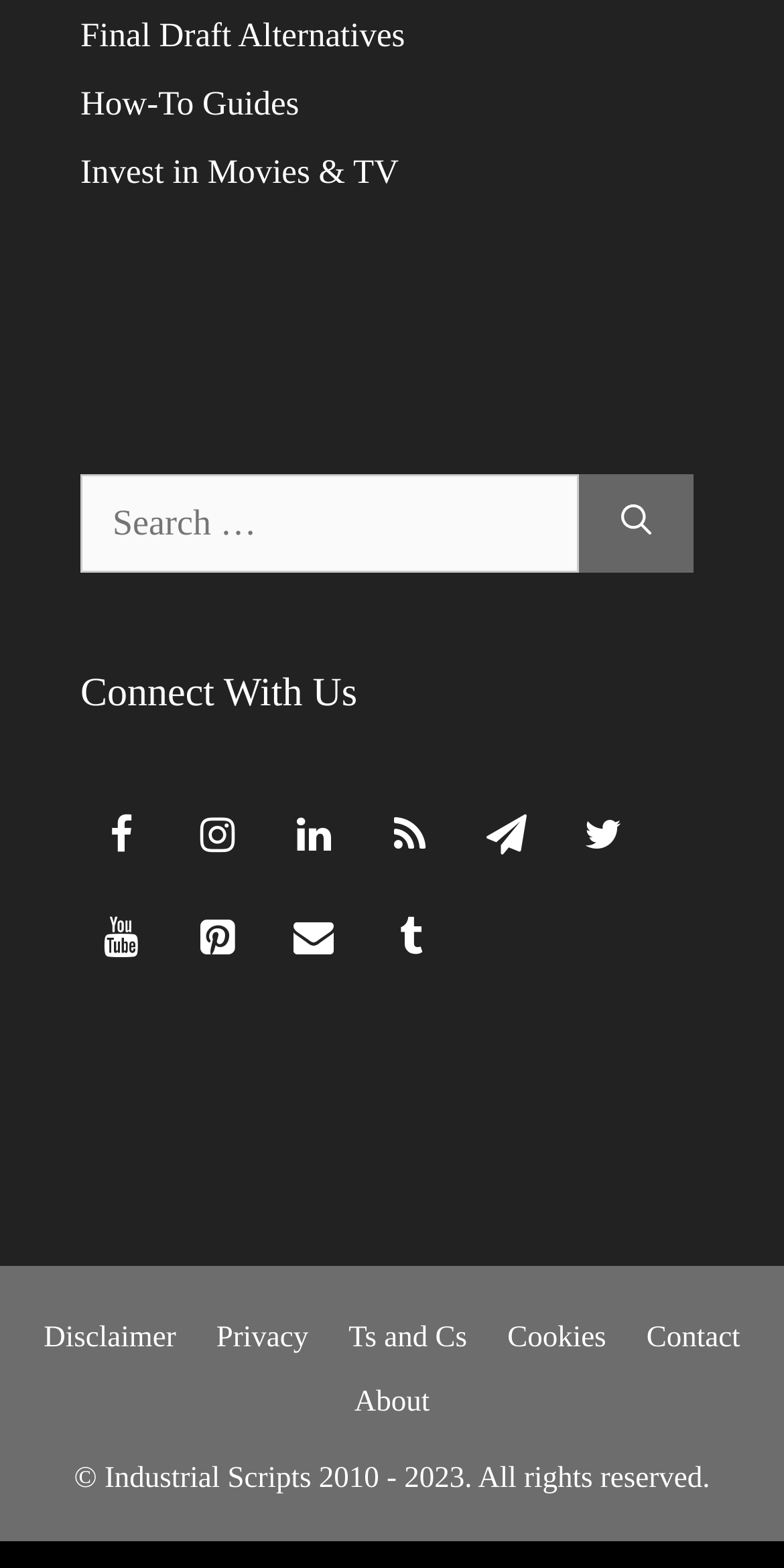What is the logo of Industrial Scripts?
Answer the question using a single word or phrase, according to the image.

industrial scripts logo white transparent